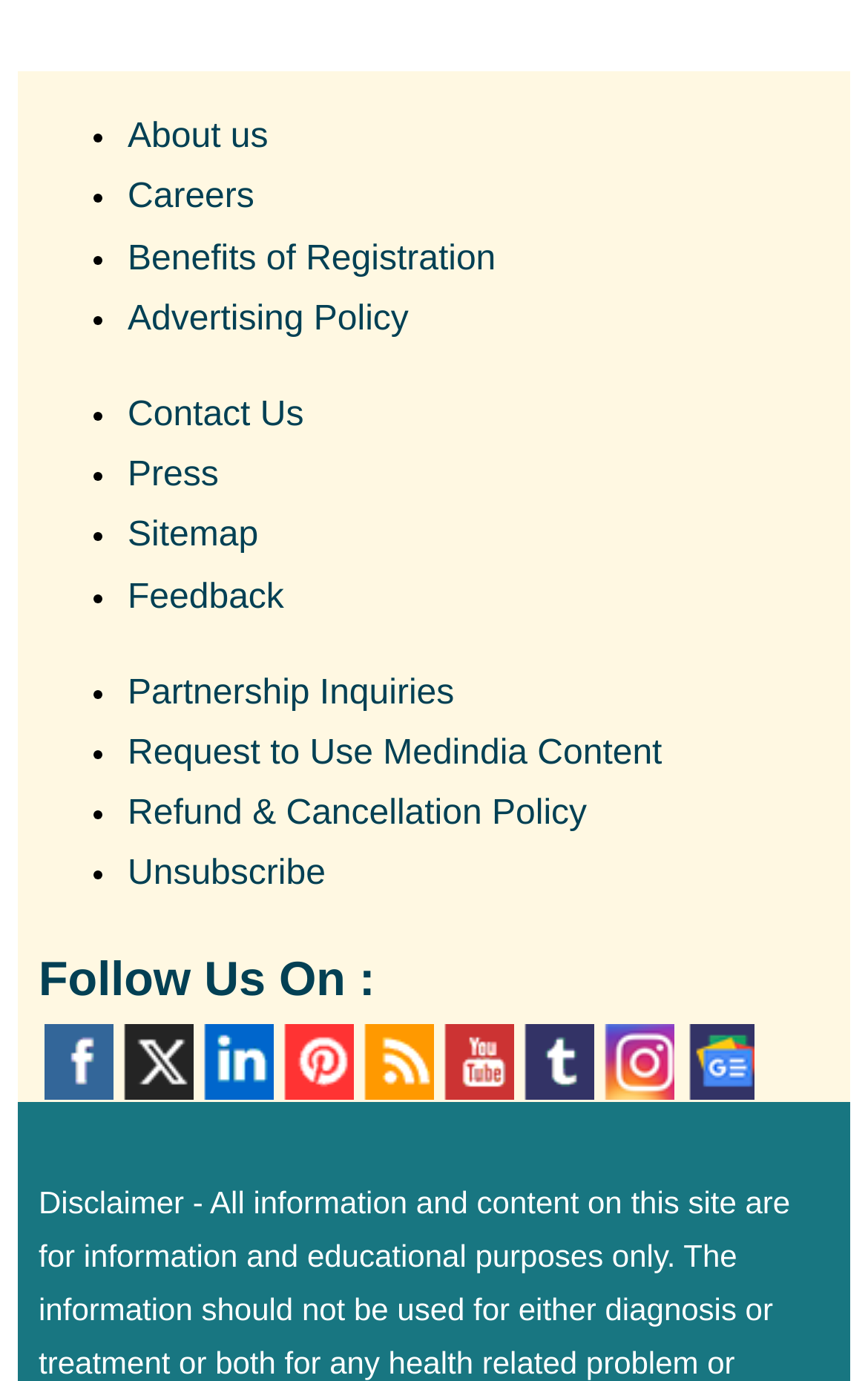Examine the screenshot and answer the question in as much detail as possible: What is the 'Refund & Cancellation Policy' link for?

The 'Refund & Cancellation Policy' link is used to access the webpage's refund and cancellation policies, which outline the procedures and rules for refunds and cancellations.